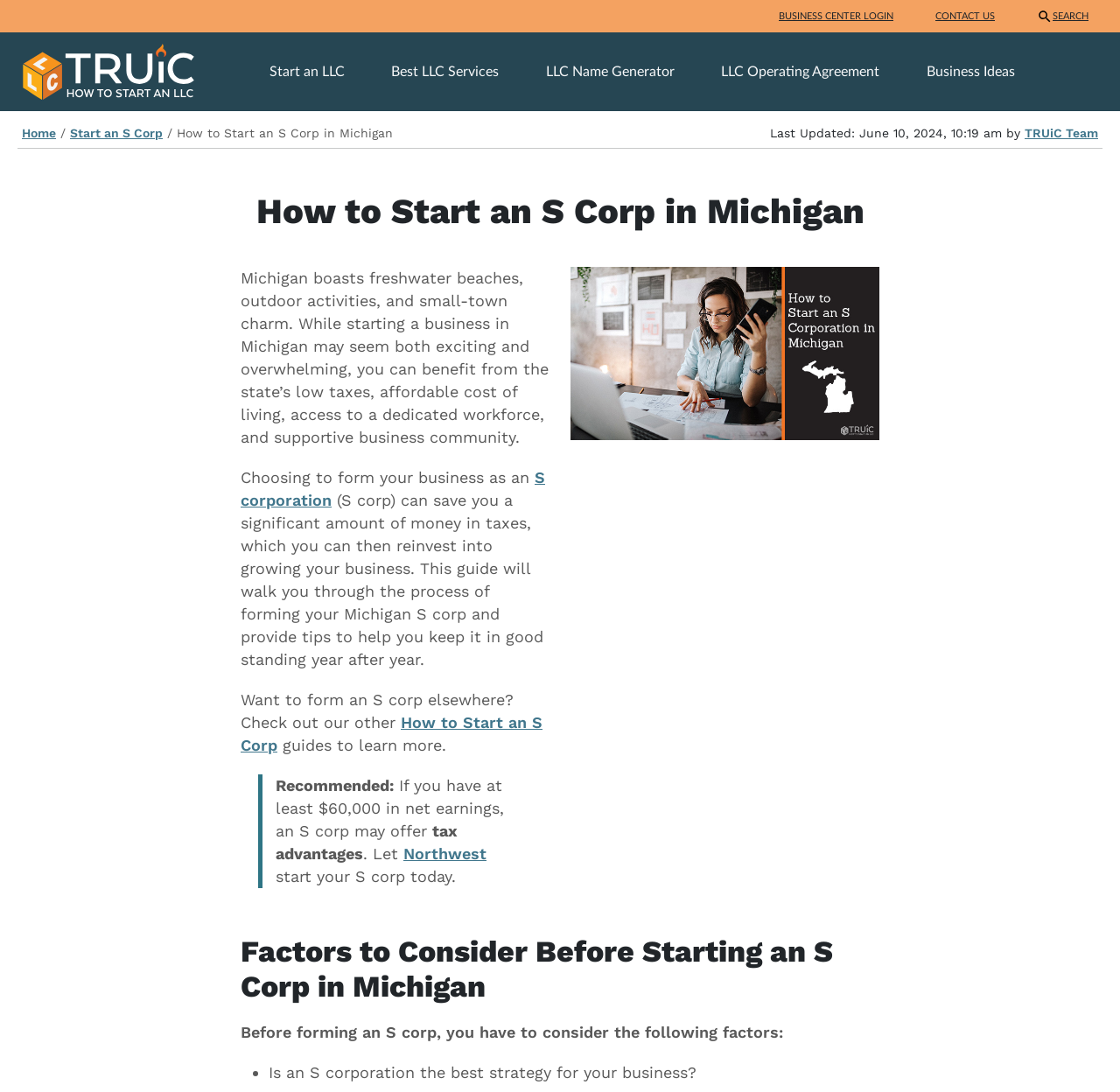Find the bounding box coordinates for the area that should be clicked to accomplish the instruction: "Start an S Corp".

[0.062, 0.115, 0.145, 0.128]